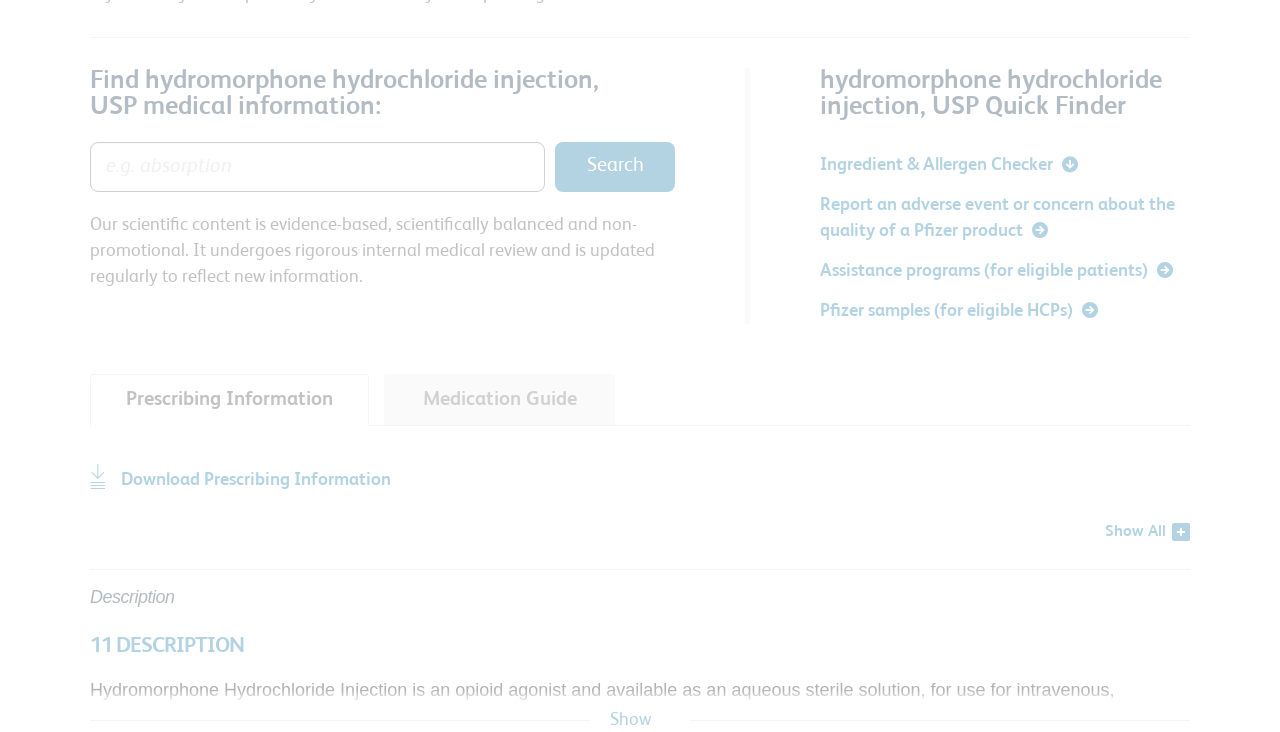What is the purpose of the 'Report an adverse event or concern' button?
From the details in the image, answer the question comprehensively.

The button 'Report an adverse event or concern about the quality of a Pfizer product' is located on the right side of the webpage, suggesting that it is used to report any adverse events or concerns related to Pfizer products.